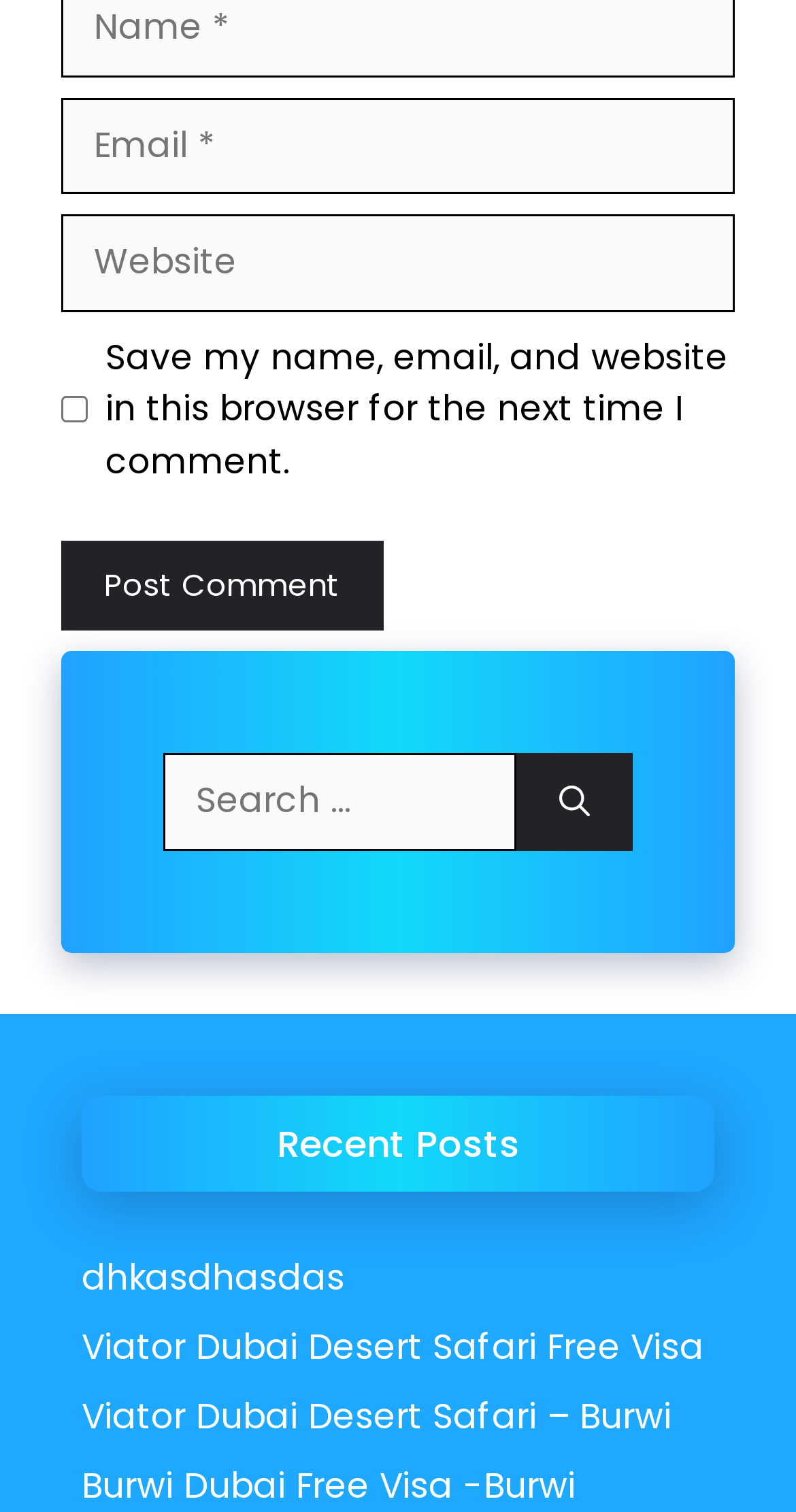Please determine the bounding box coordinates of the element's region to click for the following instruction: "Enter email".

[0.077, 0.064, 0.923, 0.128]